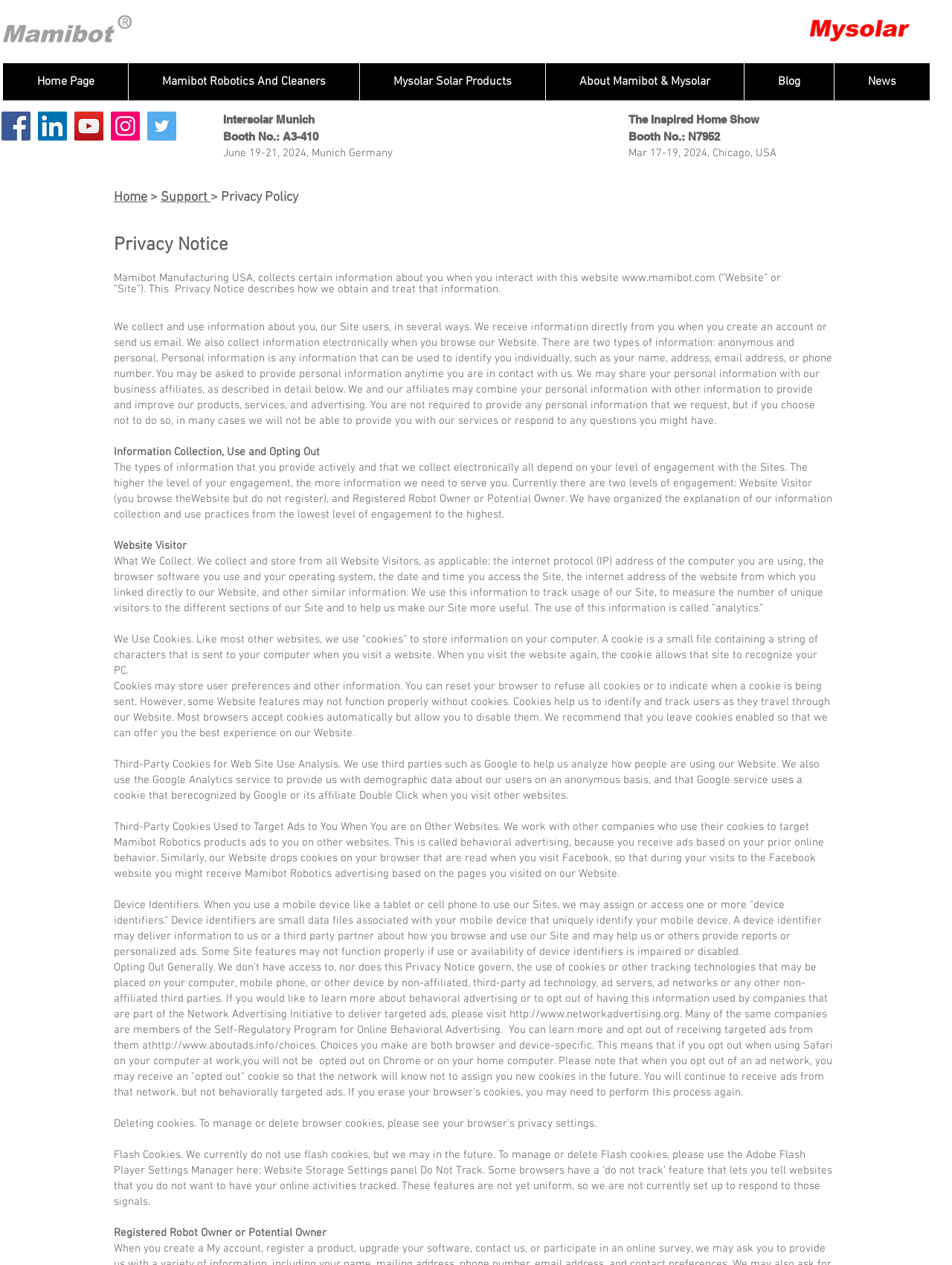What is the logo on the top left corner?
Based on the image, answer the question with a single word or brief phrase.

Gray logo